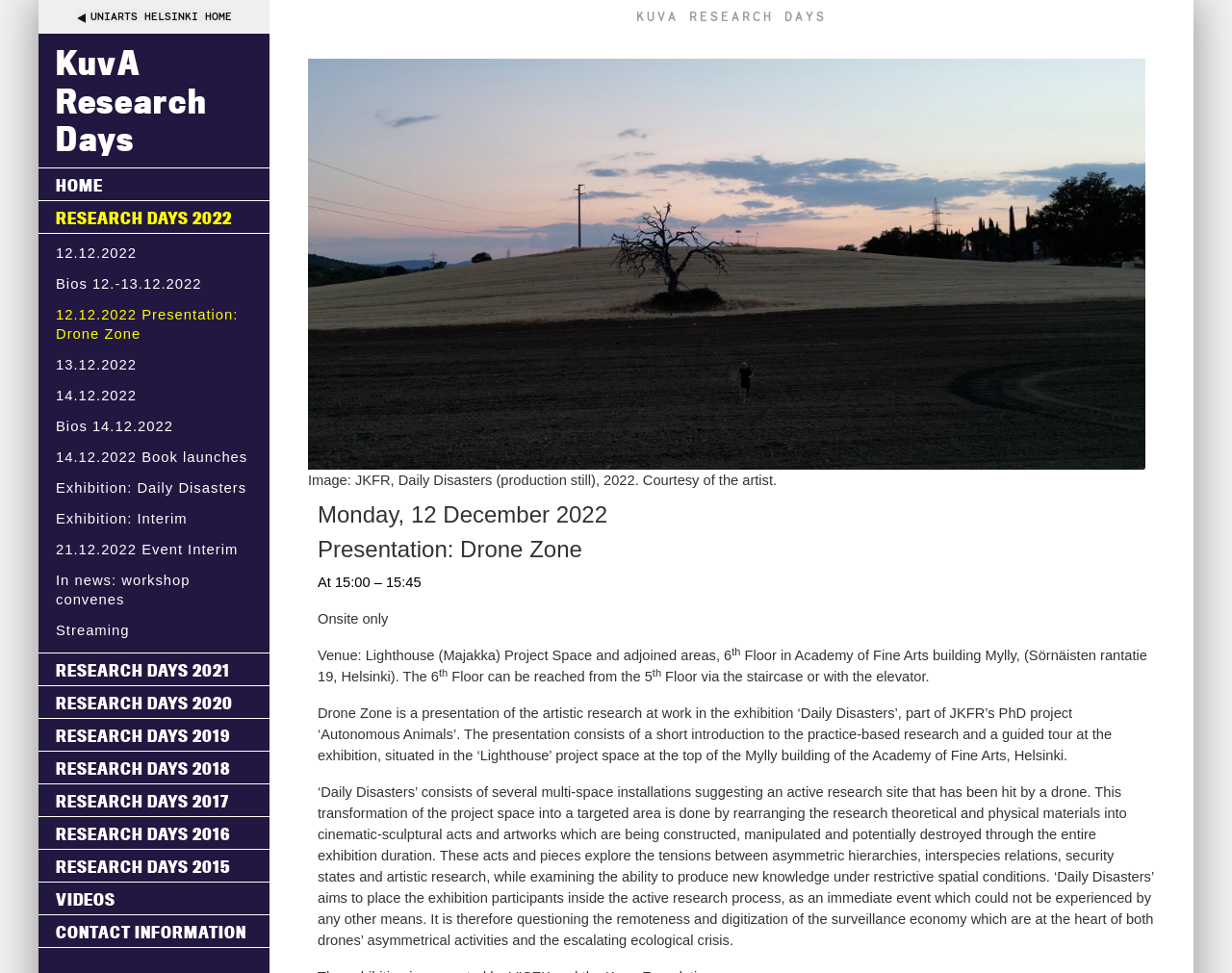Indicate the bounding box coordinates of the element that must be clicked to execute the instruction: "Explore the '2019 study'". The coordinates should be given as four float numbers between 0 and 1, i.e., [left, top, right, bottom].

None